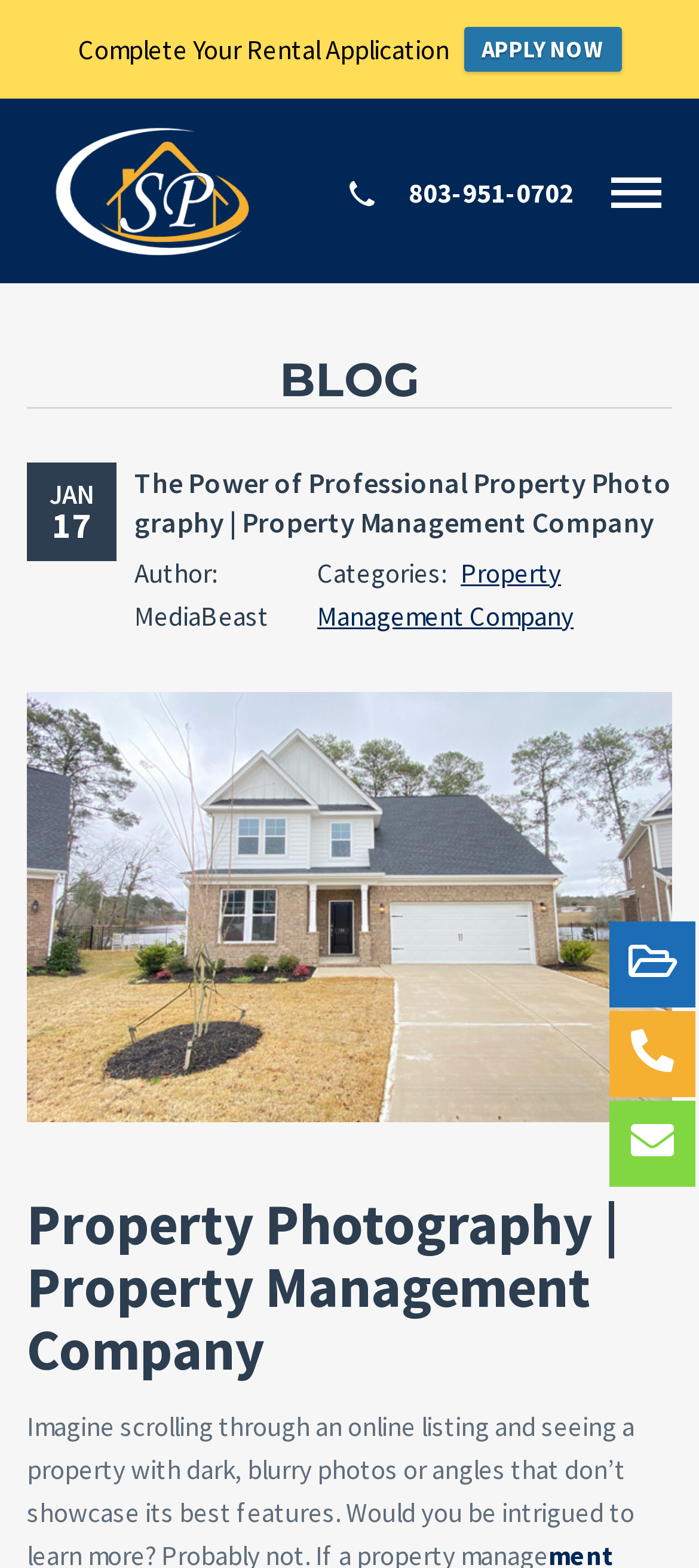What is the topic of the blog post?
Use the image to give a comprehensive and detailed response to the question.

I determined the topic of the blog post by looking at the heading element with the text 'The Power of Professional Property Photography | Property Management Company' and the image element below it, which suggests that the blog post is about property photography.